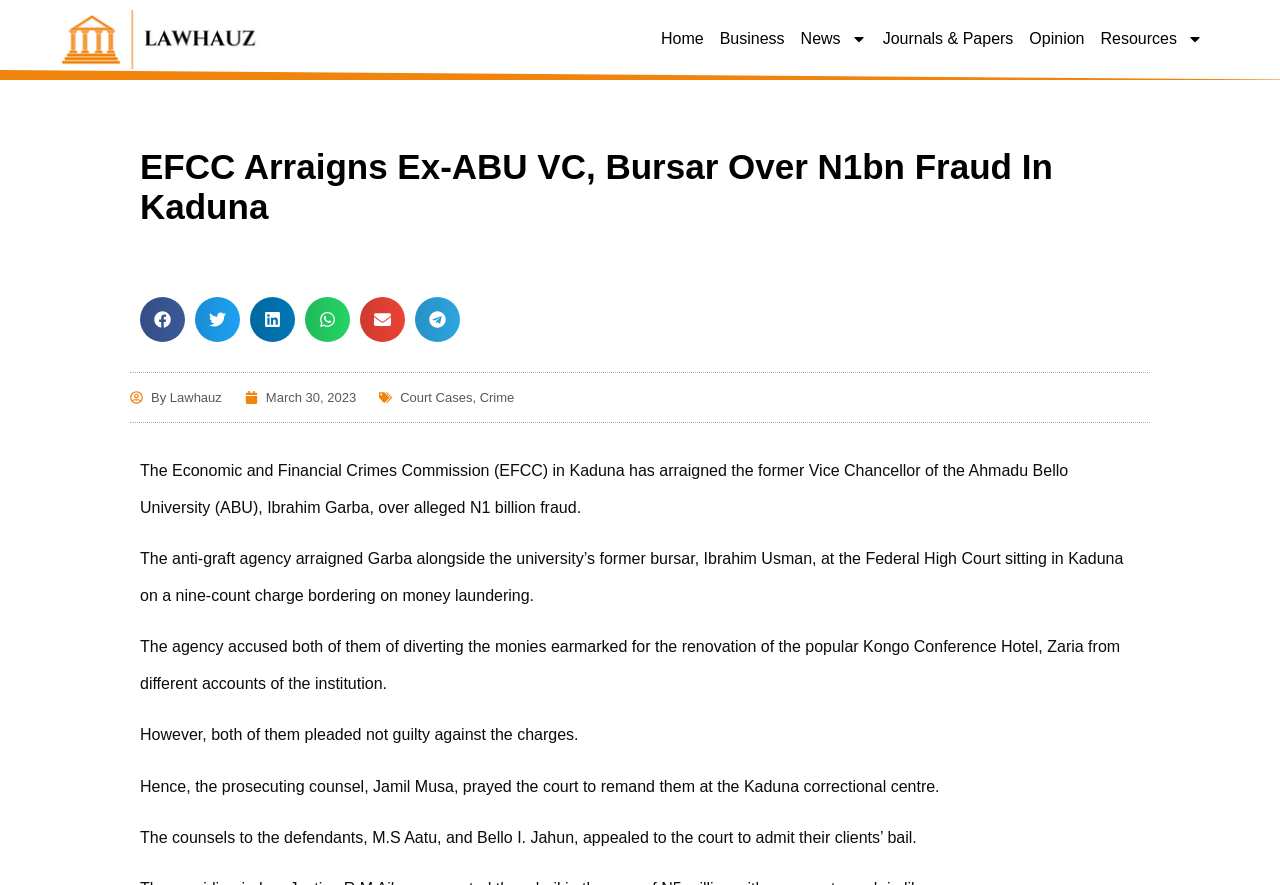What is the name of the prosecuting counsel?
Based on the image, respond with a single word or phrase.

Jamil Musa